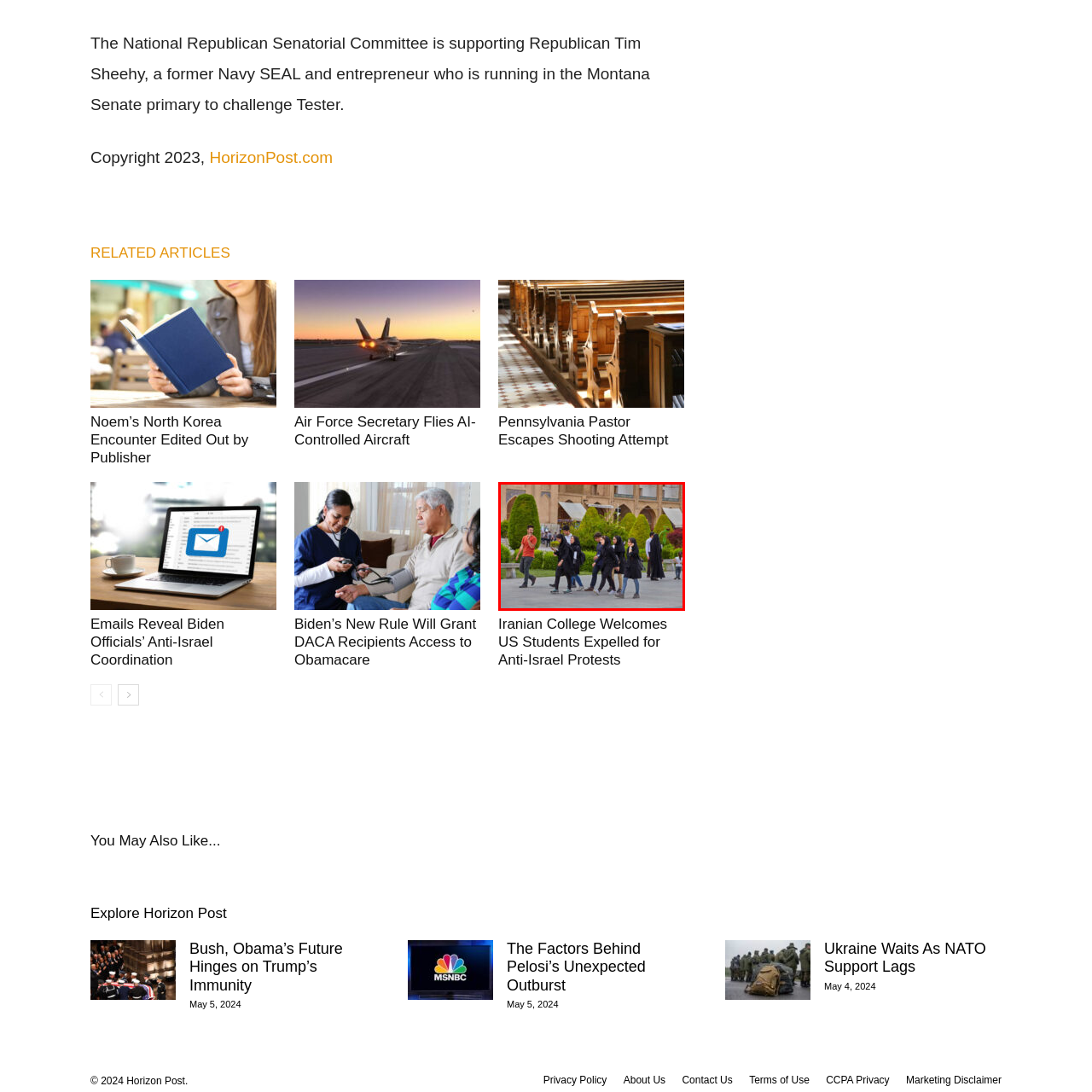Observe the image inside the red bounding box and answer briefly using a single word or phrase: What is the essence of the moment captured in the scene?

Youth, friendship, and cultural confluence